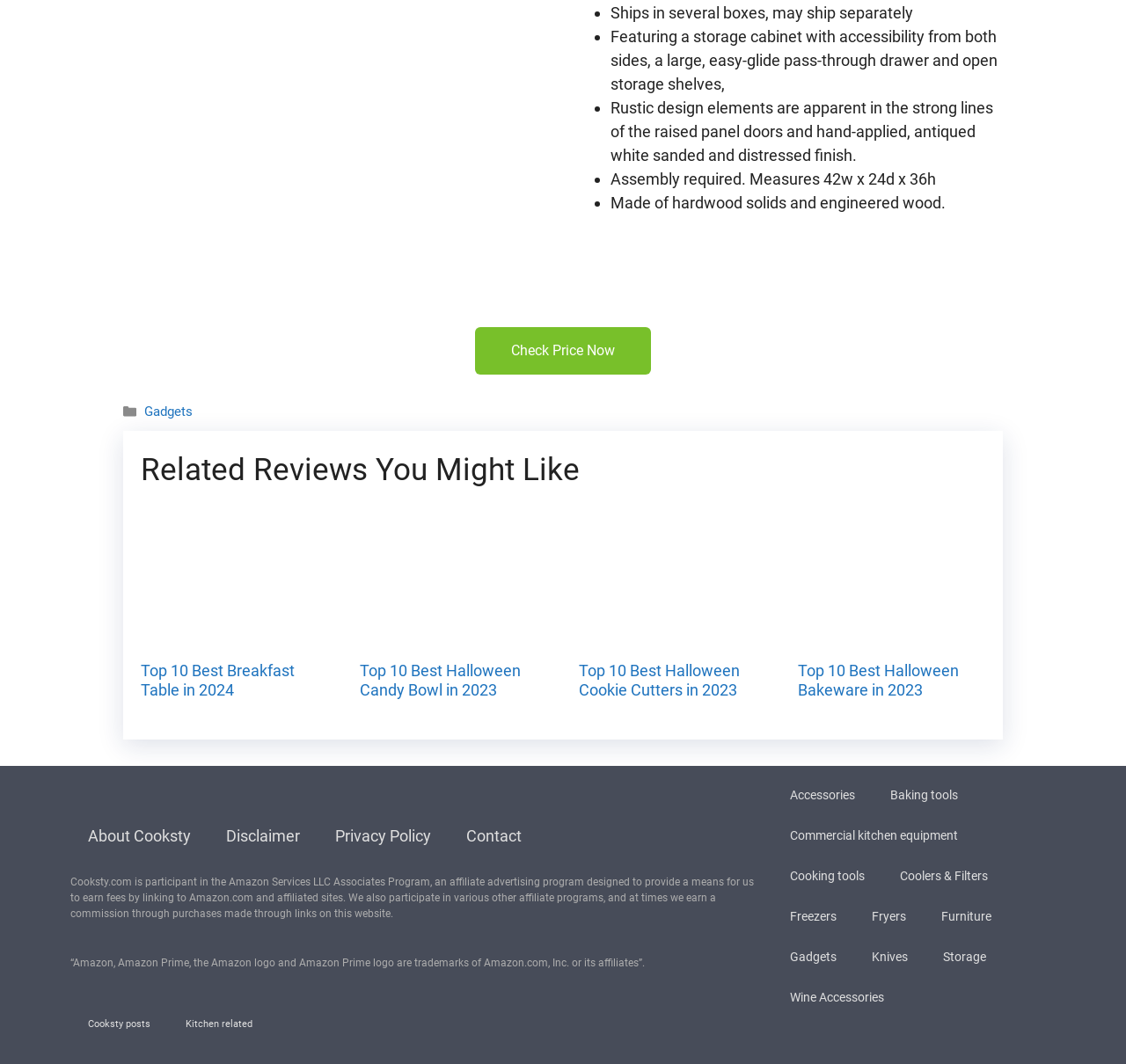Please find the bounding box for the UI component described as follows: "Furniture".

[0.82, 0.806, 0.896, 0.844]